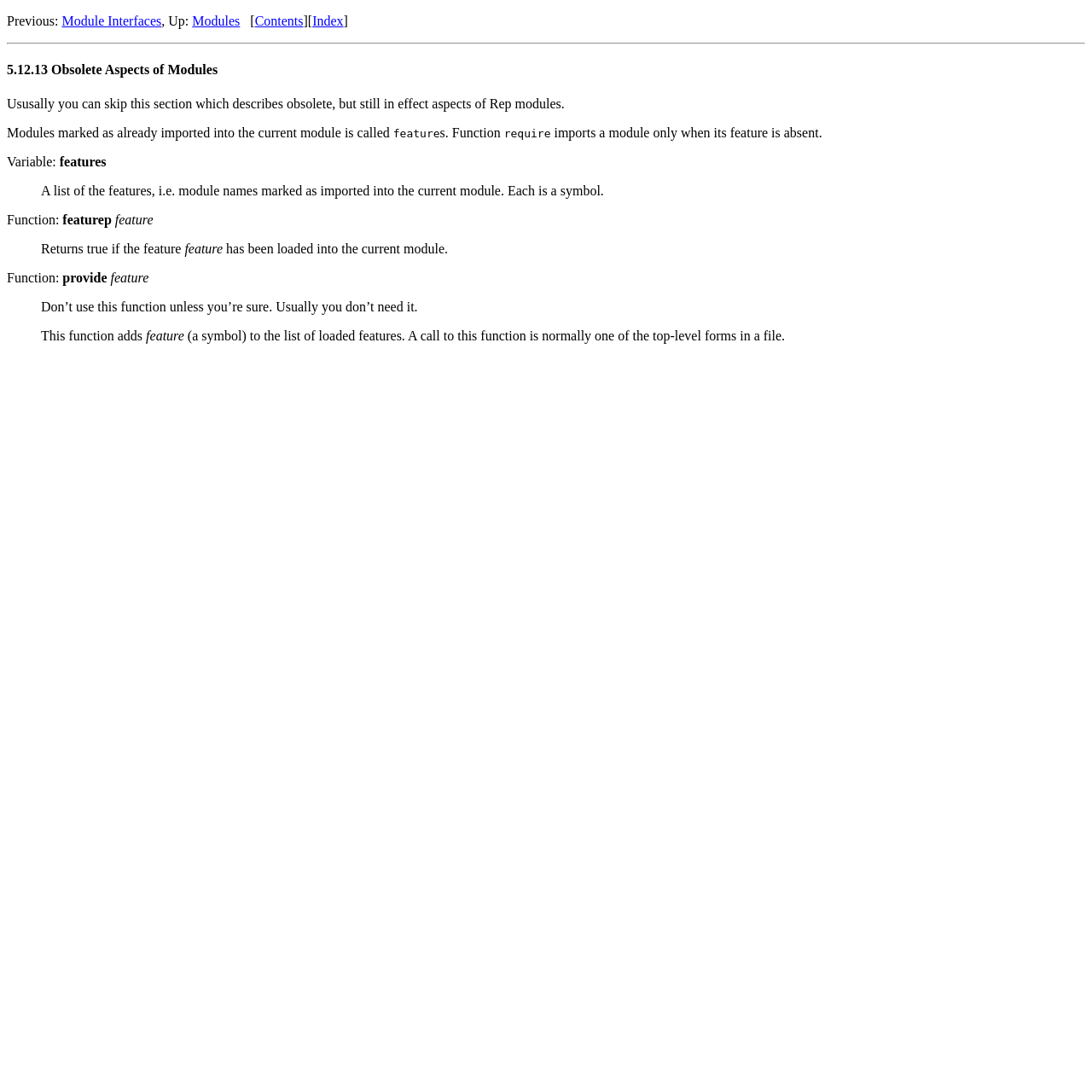What is a feature in the context of Rep modules?
Based on the image, respond with a single word or phrase.

a symbol